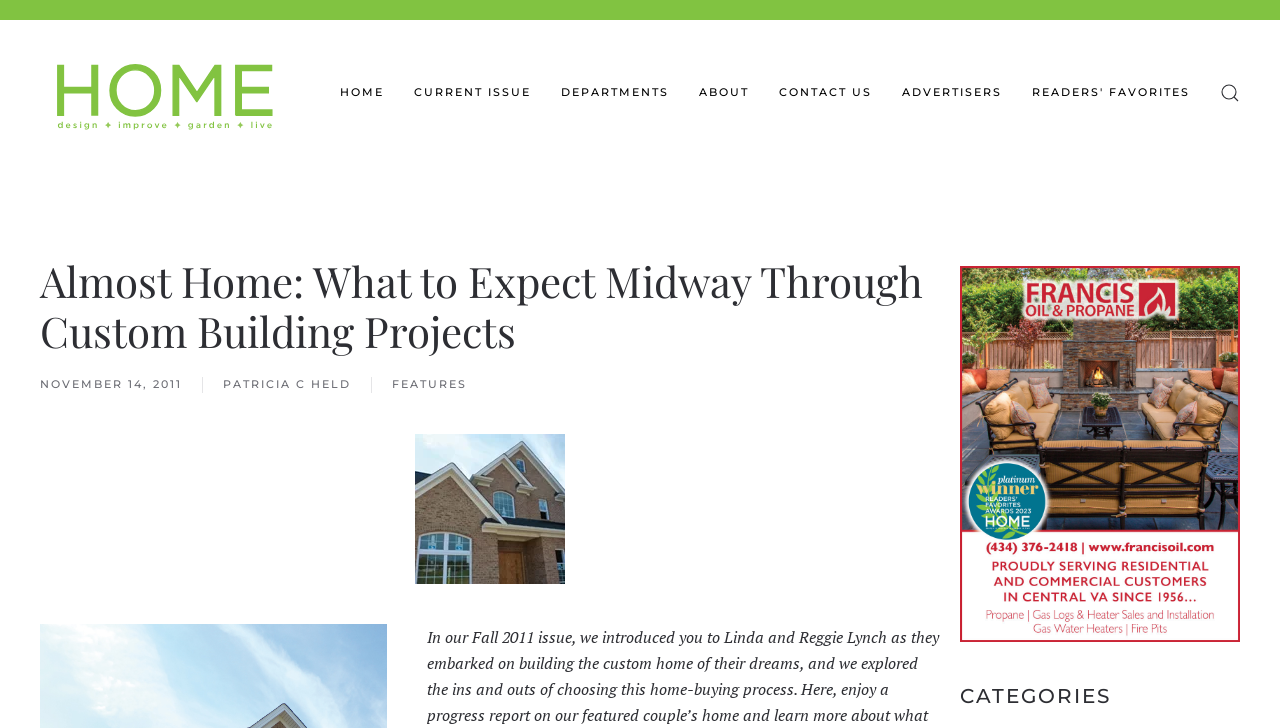Please indicate the bounding box coordinates of the element's region to be clicked to achieve the instruction: "Click on the 'REVIEWS' link". Provide the coordinates as four float numbers between 0 and 1, i.e., [left, top, right, bottom].

None